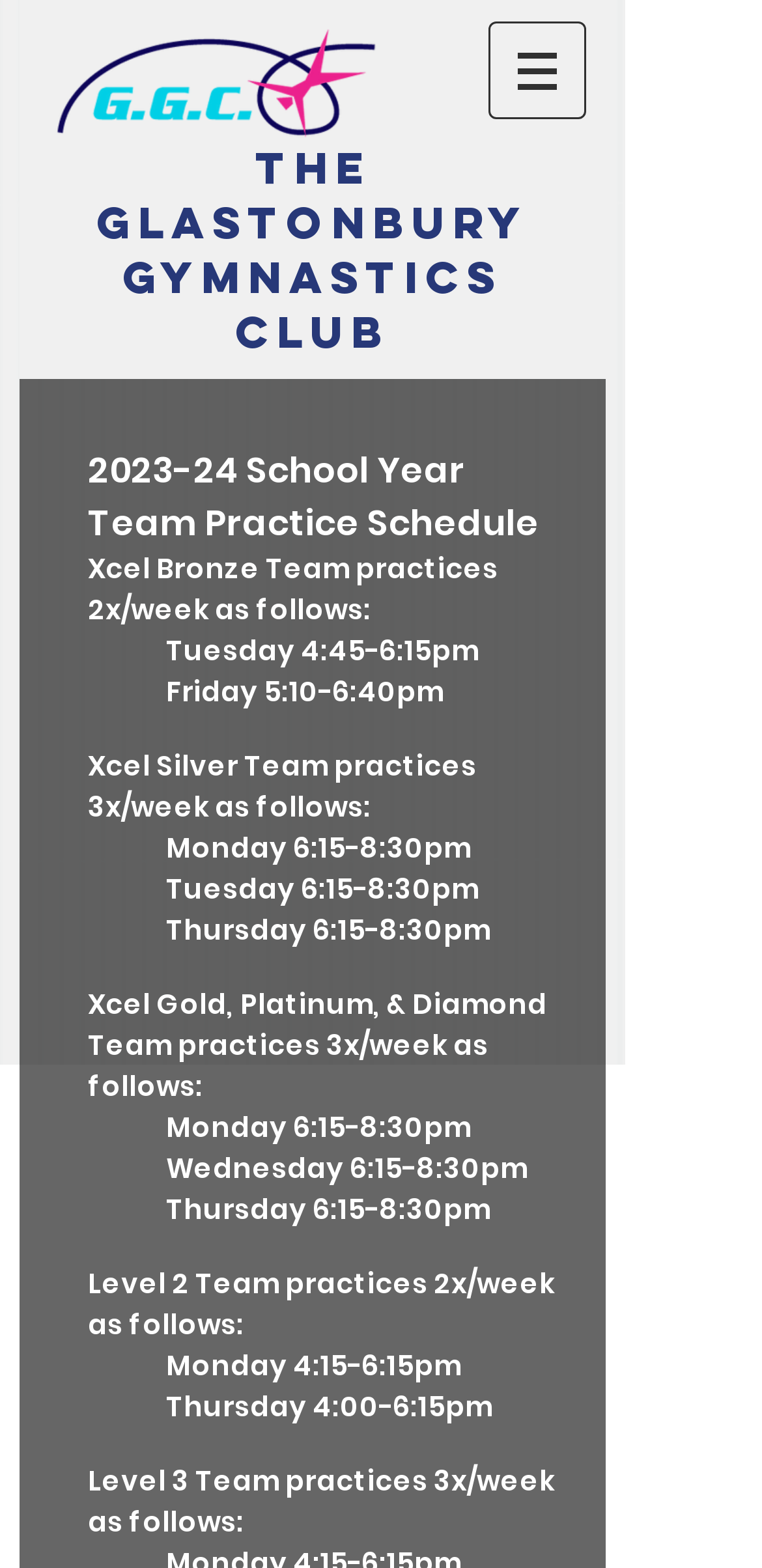Please find and provide the title of the webpage.

The Glastonbury Gymnastics Club